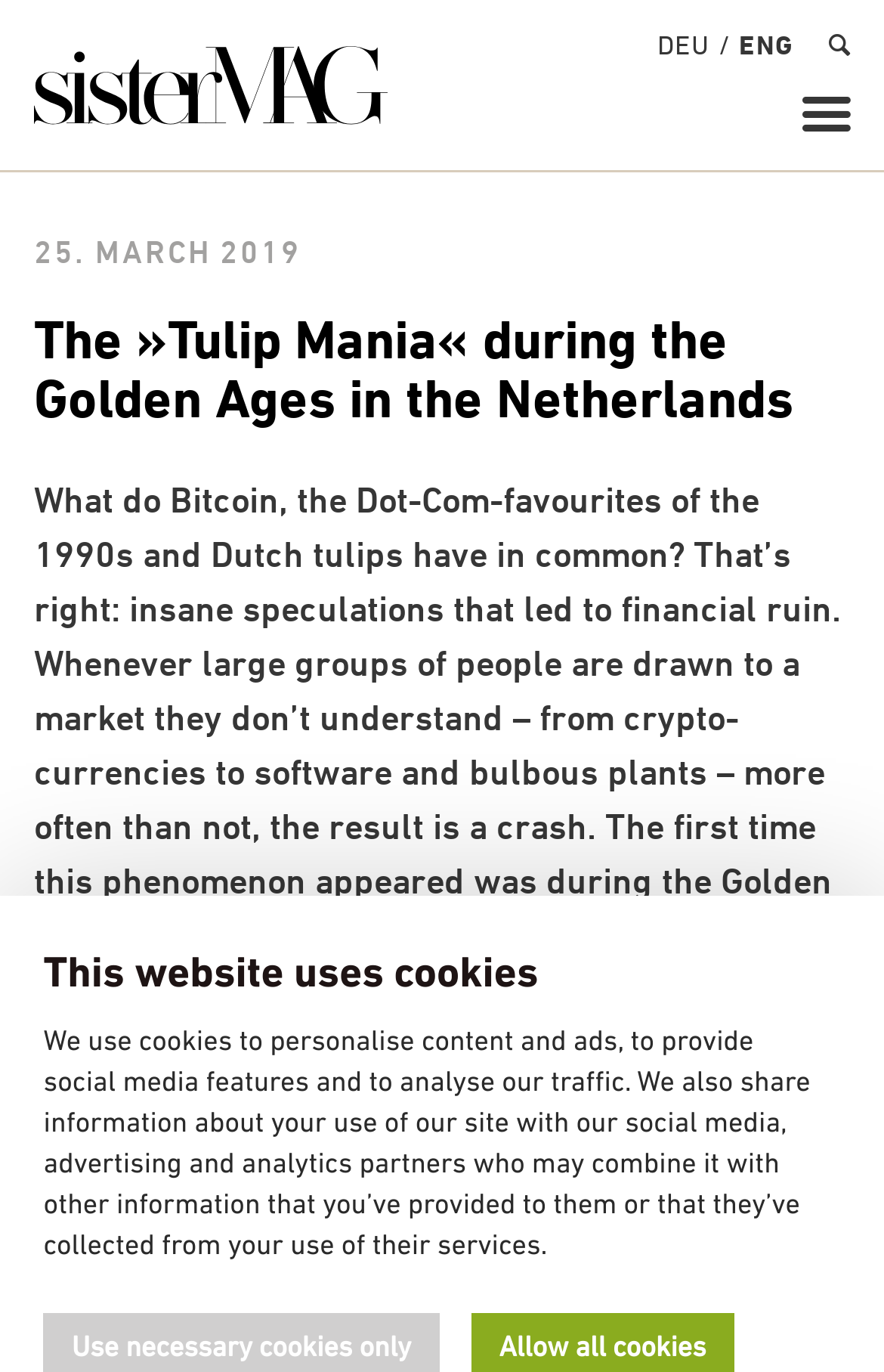Extract the top-level heading from the webpage and provide its text.

The »Tulip Mania« during the Golden Ages in the Netherlands